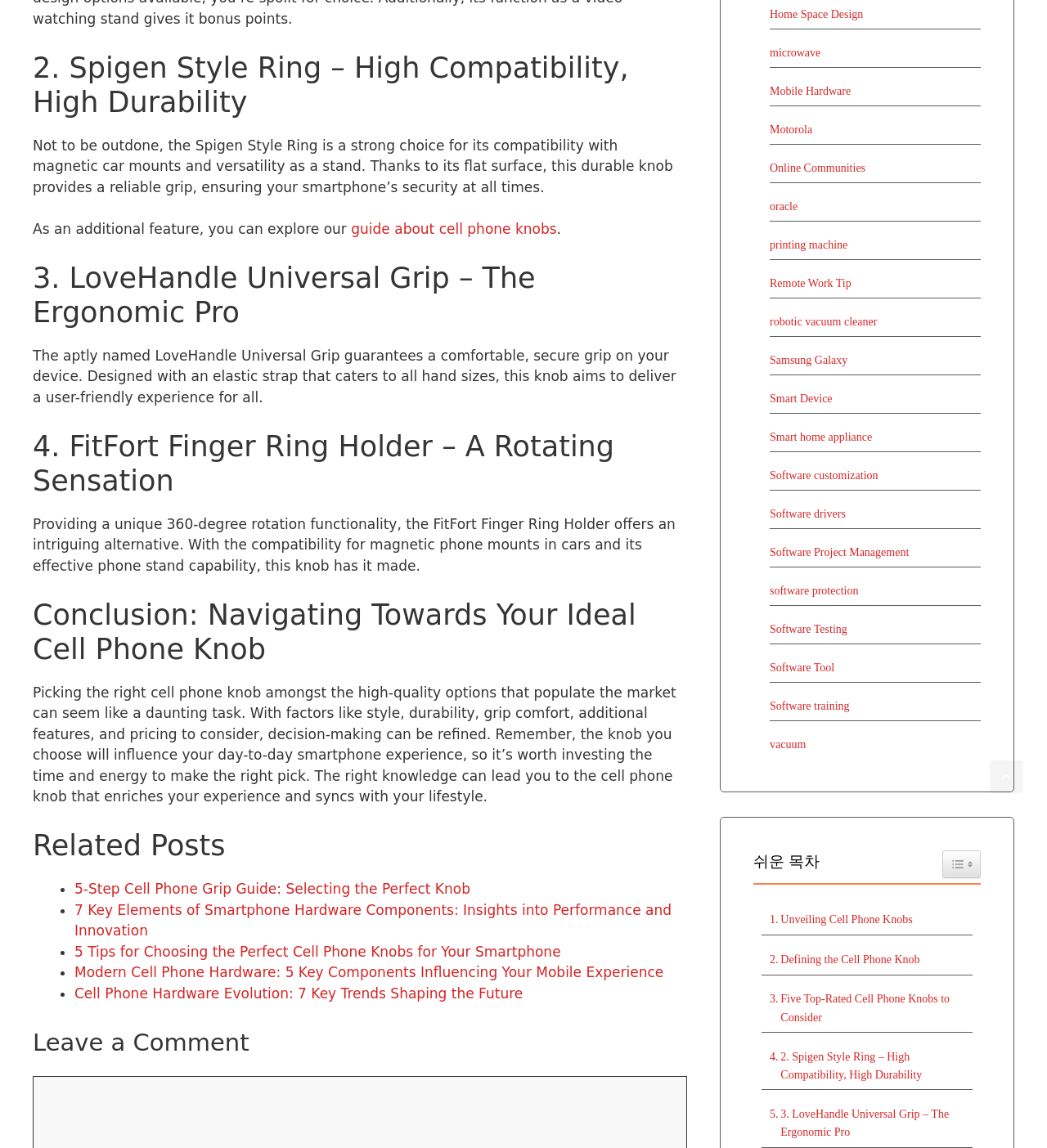What is the purpose of the LoveHandle Universal Grip?
Give a single word or phrase as your answer by examining the image.

To deliver a user-friendly experience